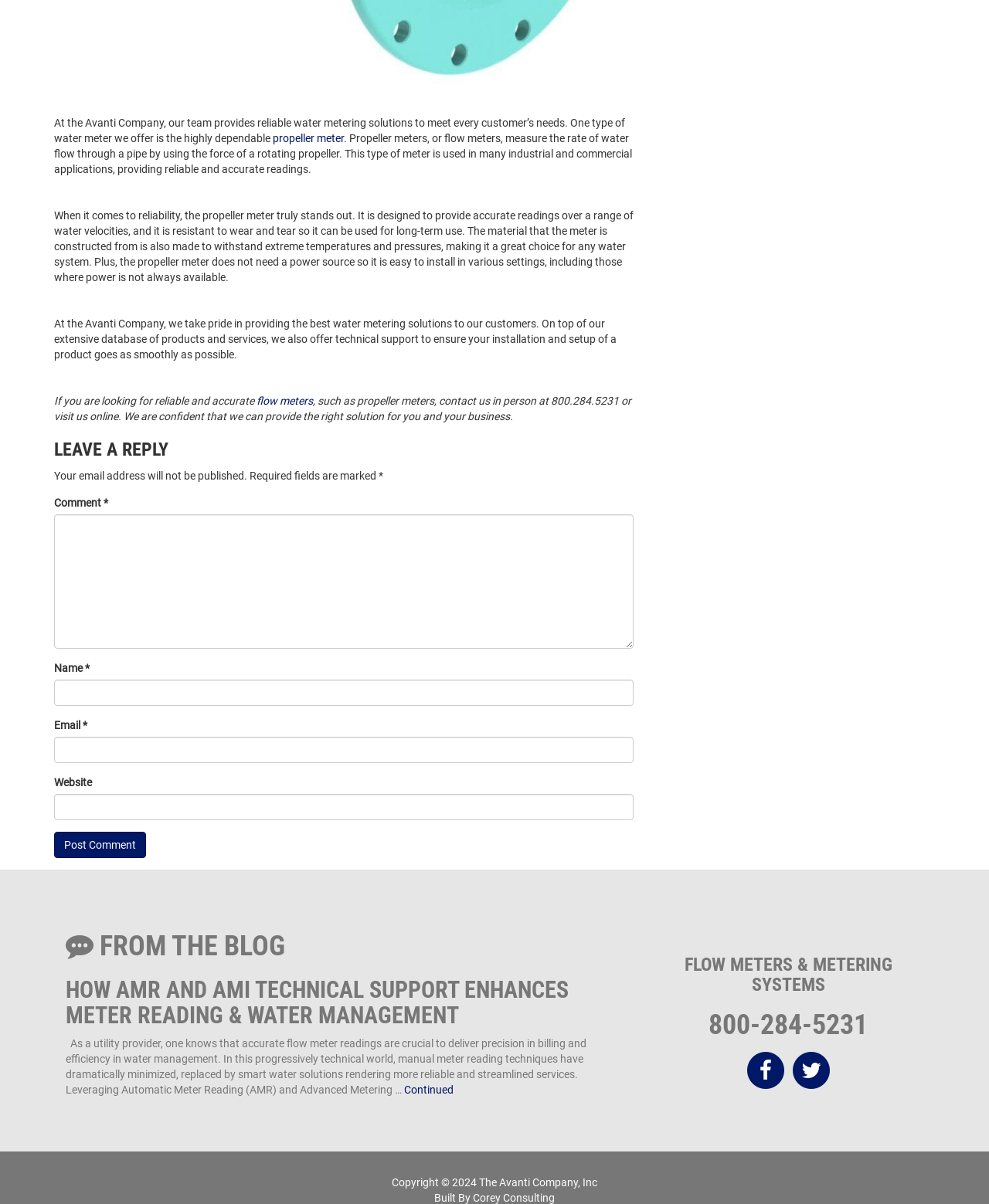With reference to the image, please provide a detailed answer to the following question: What is the copyright information at the bottom of the webpage?

The webpage displays copyright information at the bottom, stating that the content is copyrighted by The Avanti Company, Inc in 2024. This suggests that the company owns the intellectual property rights to the content on the webpage.